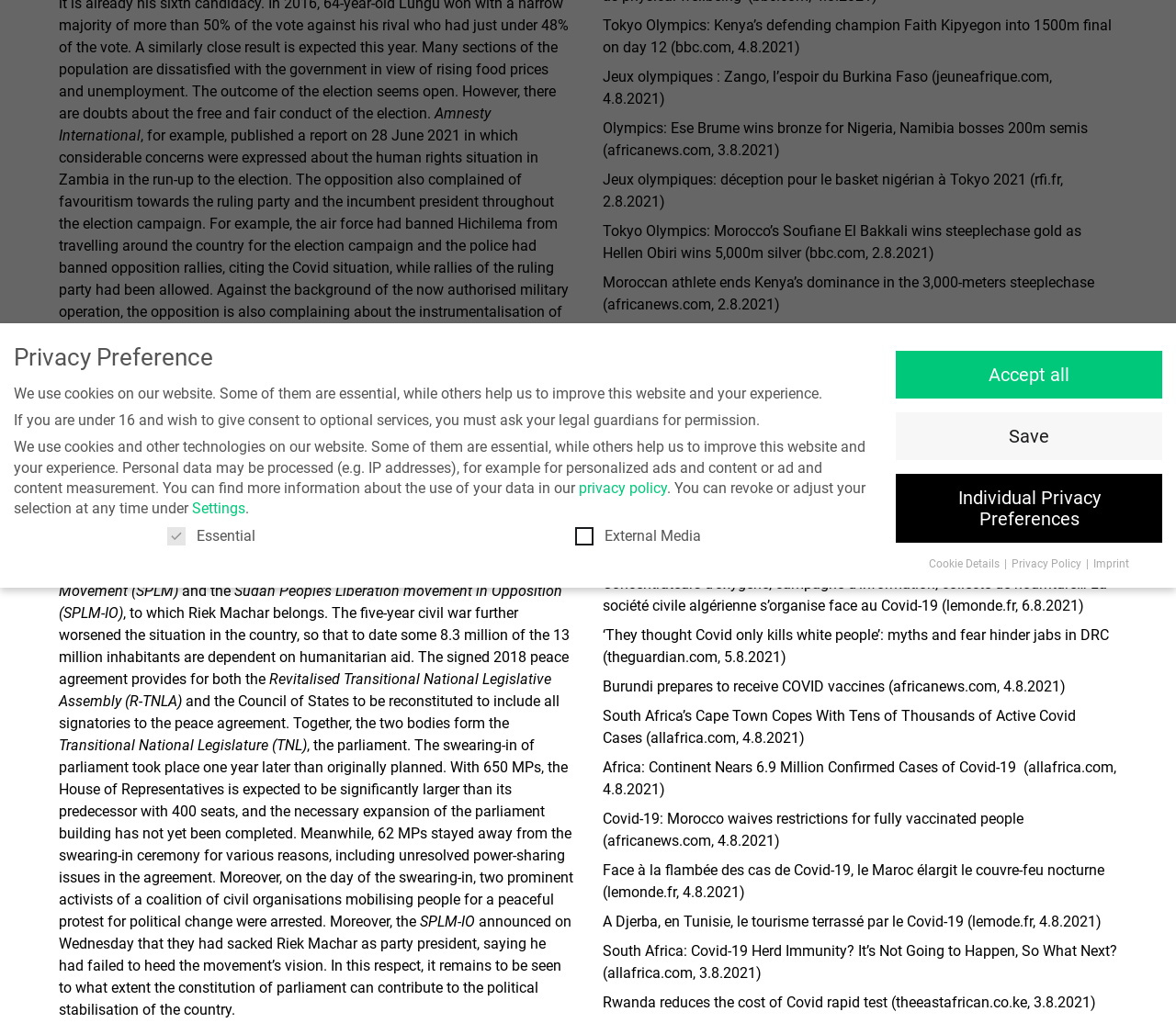Given the element description "Accept all", identify the bounding box of the corresponding UI element.

[0.762, 0.343, 0.988, 0.39]